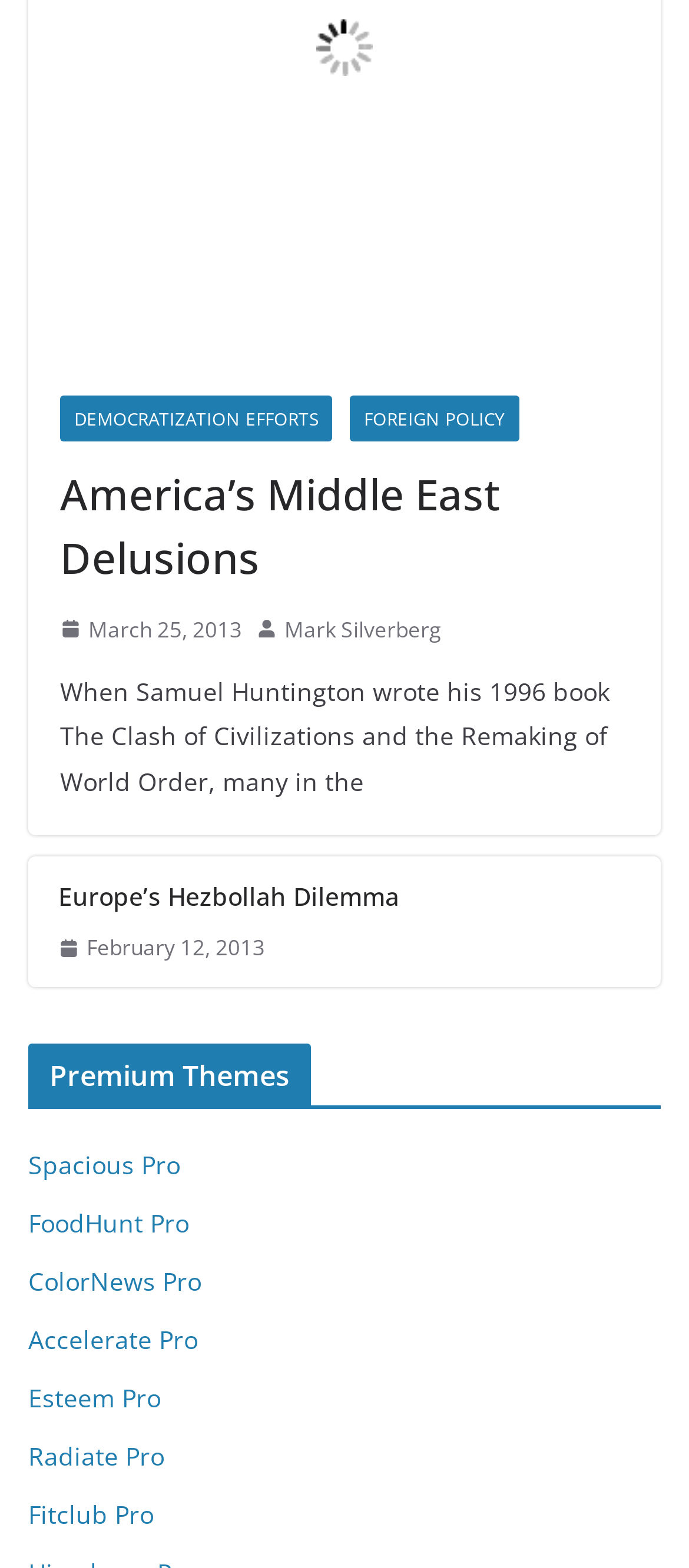Answer the question in one word or a short phrase:
Who is the author of the article 'Europe’s Hezbollah Dilemma'?

Not specified